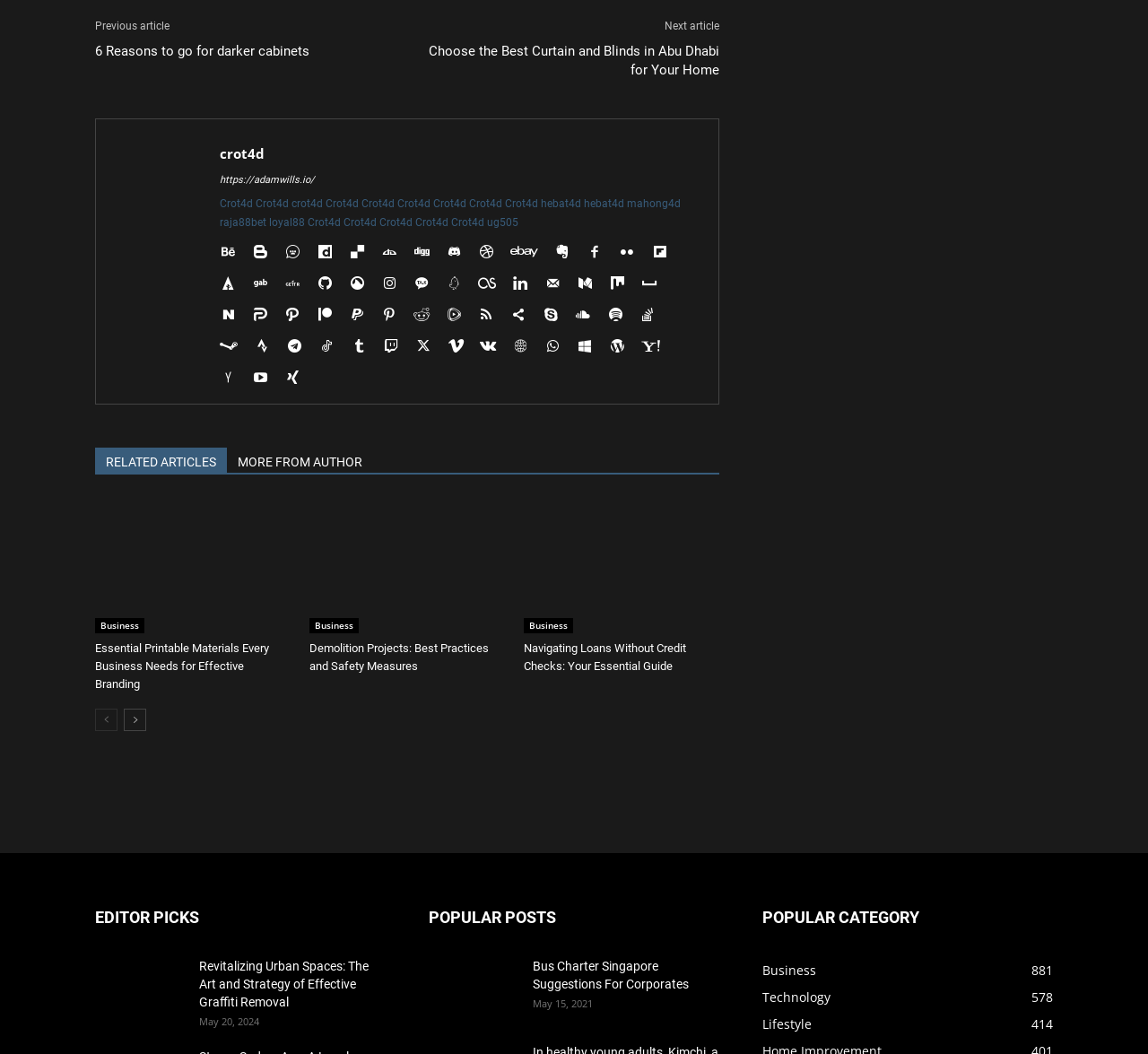Bounding box coordinates must be specified in the format (top-left x, top-left y, bottom-right x, bottom-right y). All values should be floating point numbers between 0 and 1. What are the bounding box coordinates of the UI element described as: RELATED ARTICLES

[0.083, 0.425, 0.198, 0.448]